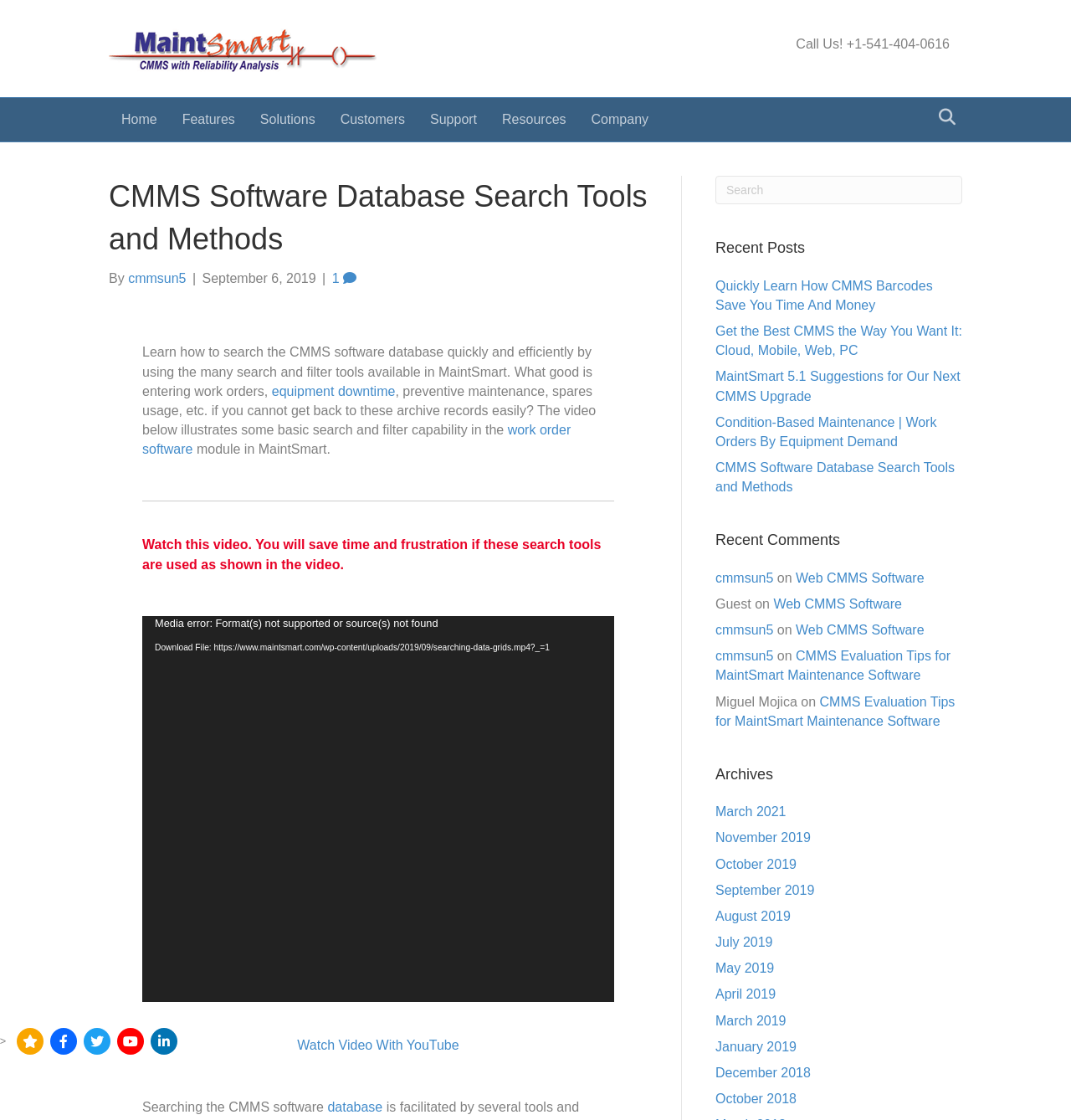What is the purpose of the video on the webpage?
Using the image, respond with a single word or phrase.

To illustrate search and filter capability